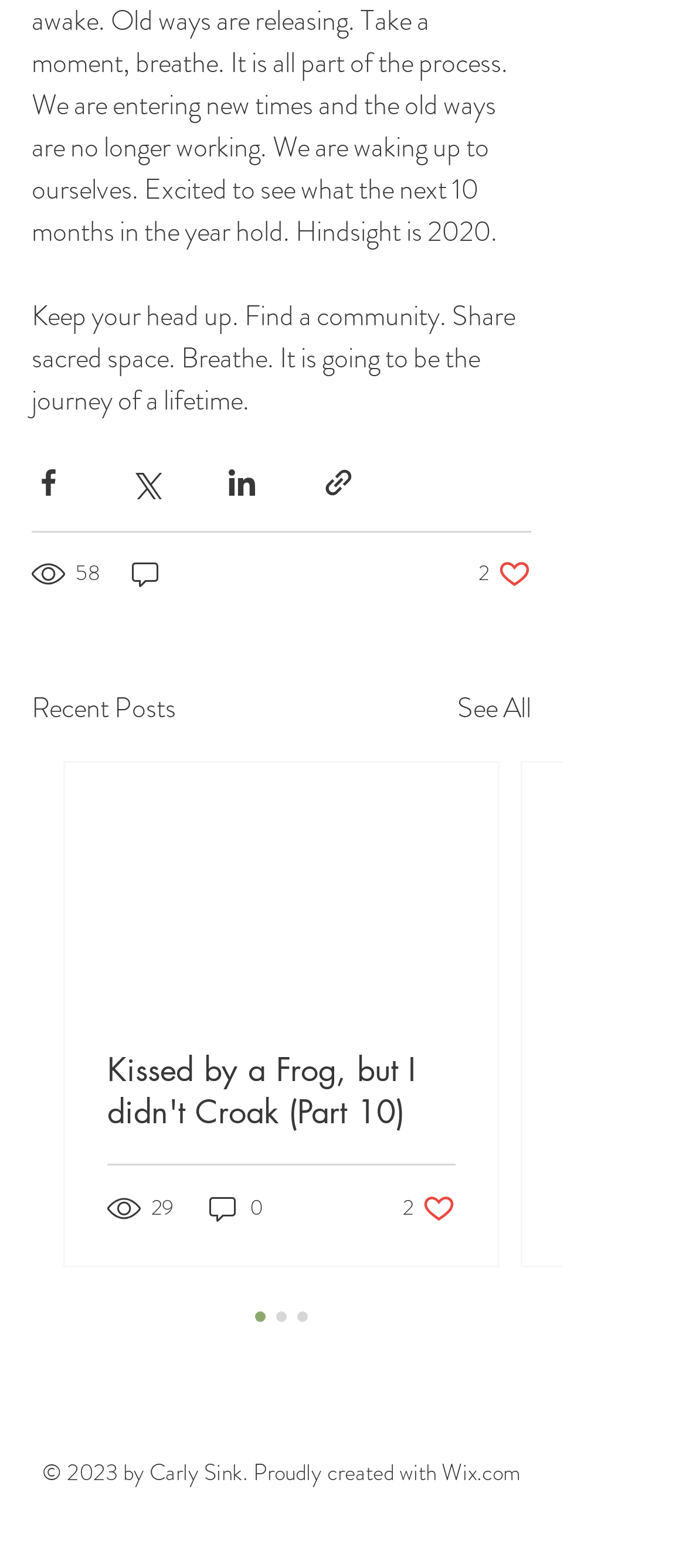Please give the bounding box coordinates of the area that should be clicked to fulfill the following instruction: "Share via Facebook". The coordinates should be in the format of four float numbers from 0 to 1, i.e., [left, top, right, bottom].

[0.046, 0.297, 0.095, 0.318]